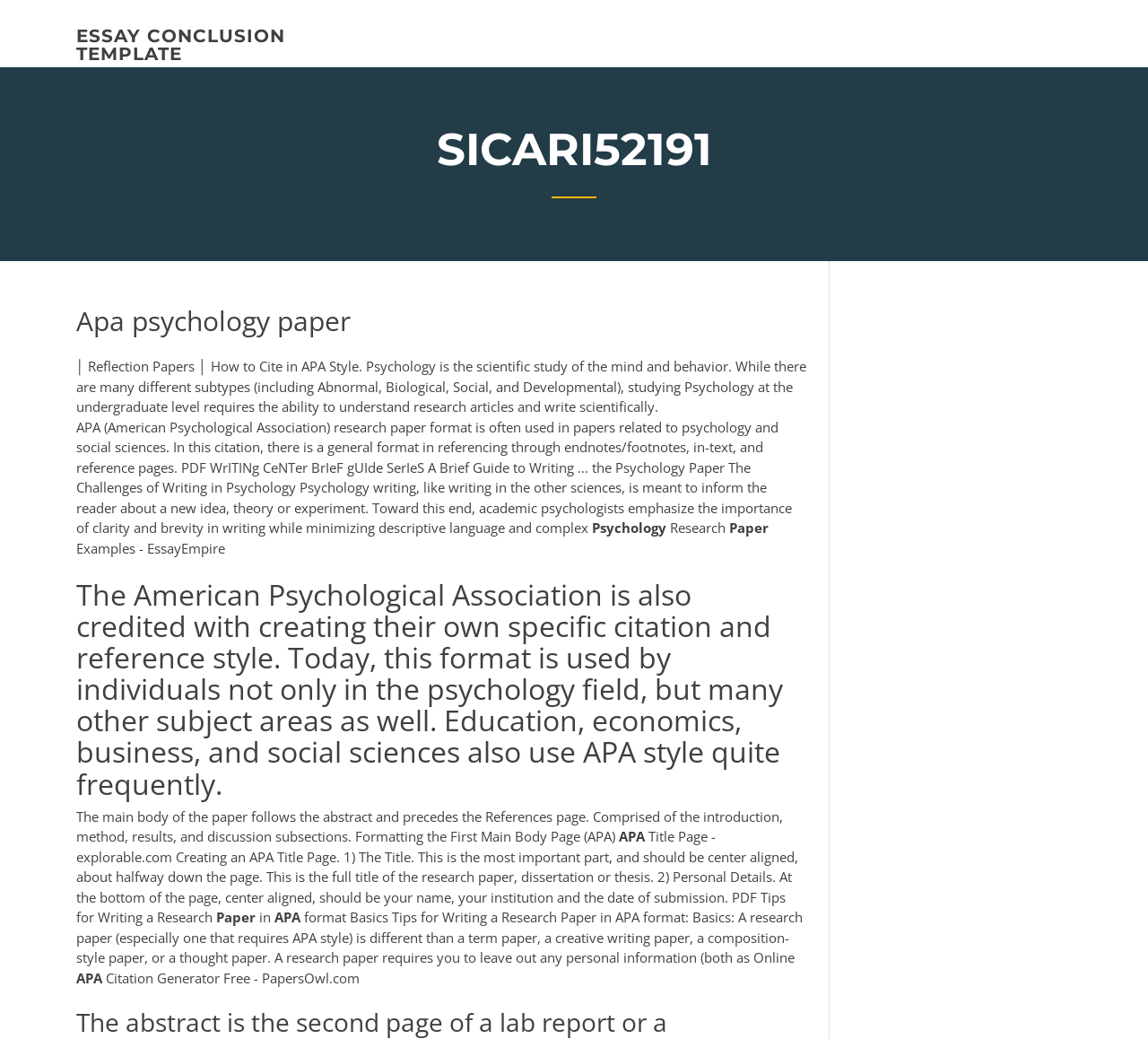What is the format of the main body of an APA paper?
Please give a detailed and thorough answer to the question, covering all relevant points.

The webpage explains that the main body of an APA paper follows the abstract and precedes the References page, and it is comprised of four subsections: introduction, method, results, and discussion.